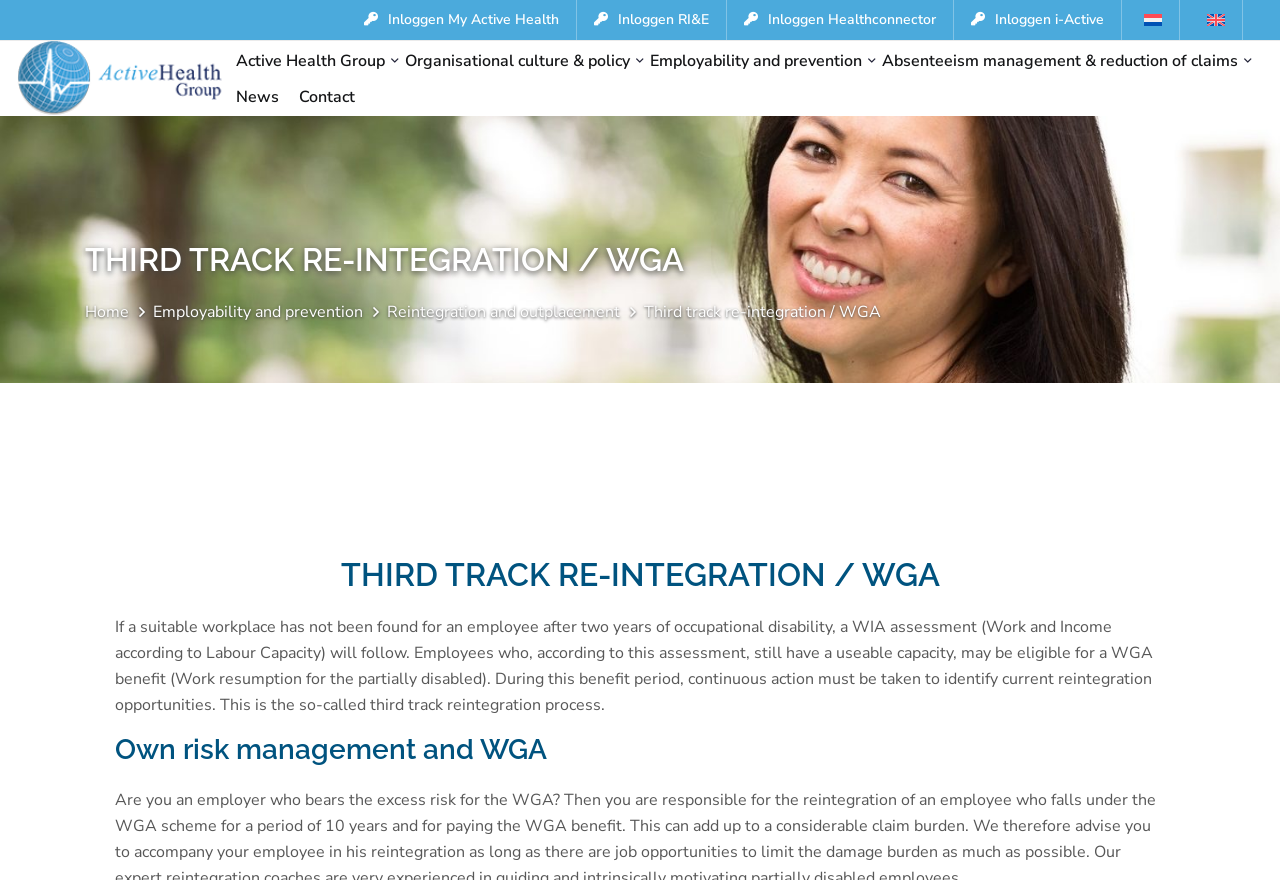Please find the bounding box coordinates for the clickable element needed to perform this instruction: "Read more about Employability and prevention".

[0.508, 0.048, 0.674, 0.089]